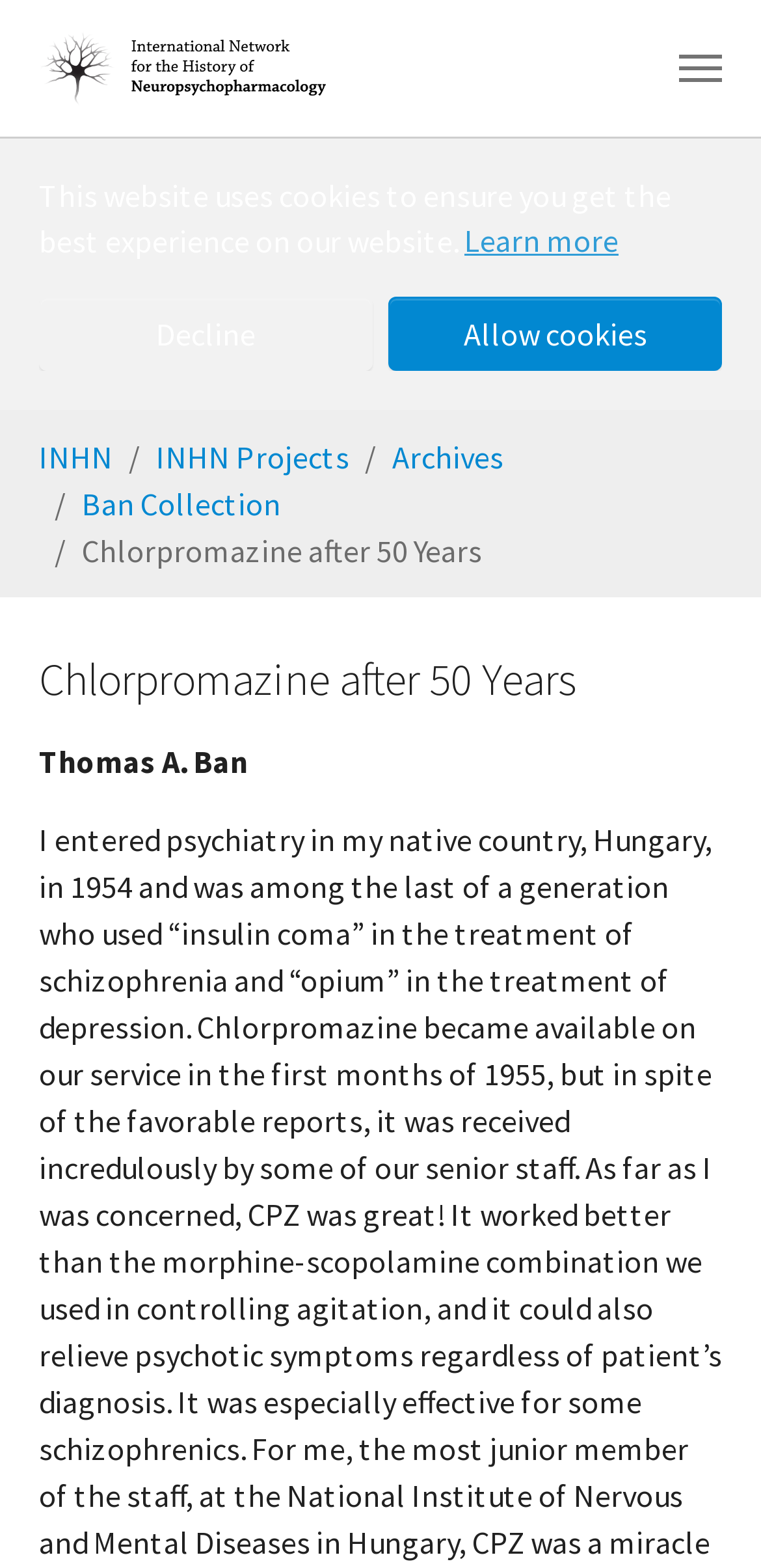Find the bounding box coordinates for the area you need to click to carry out the instruction: "scroll to top". The coordinates should be four float numbers between 0 and 1, indicated as [left, top, right, bottom].

[0.826, 0.742, 0.949, 0.802]